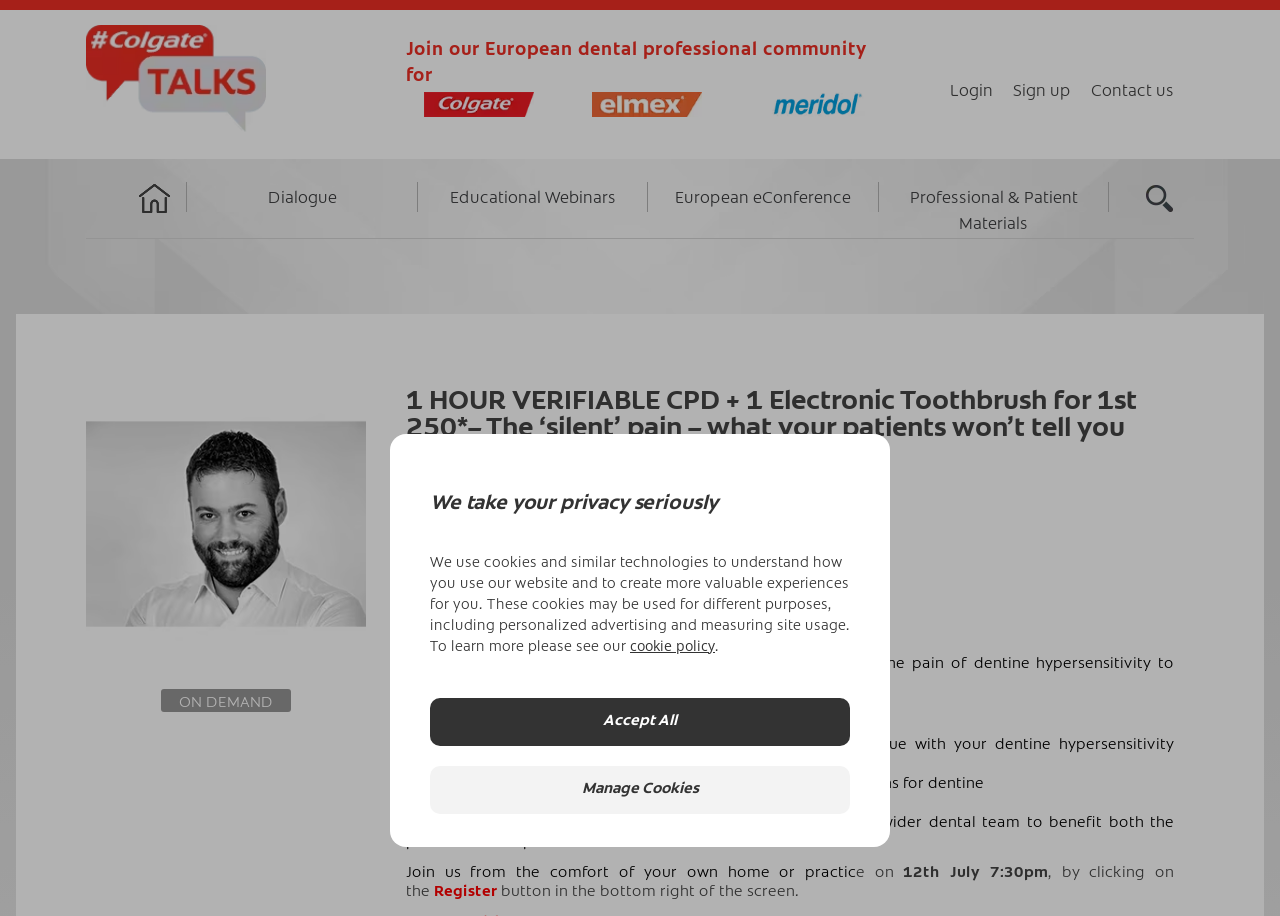Can you find the bounding box coordinates of the area I should click to execute the following instruction: "Click the 'Login' link"?

[0.742, 0.085, 0.776, 0.109]